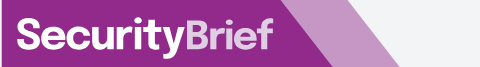What is the focus of the publication?
Carefully analyze the image and provide a thorough answer to the question.

The focus of the publication is on delivering insightful information about cybersecurity trends, strategies, and technologies because the caption explicitly states that the platform is dedicated to addressing the pressing issues within the cybersecurity landscape in Australia.